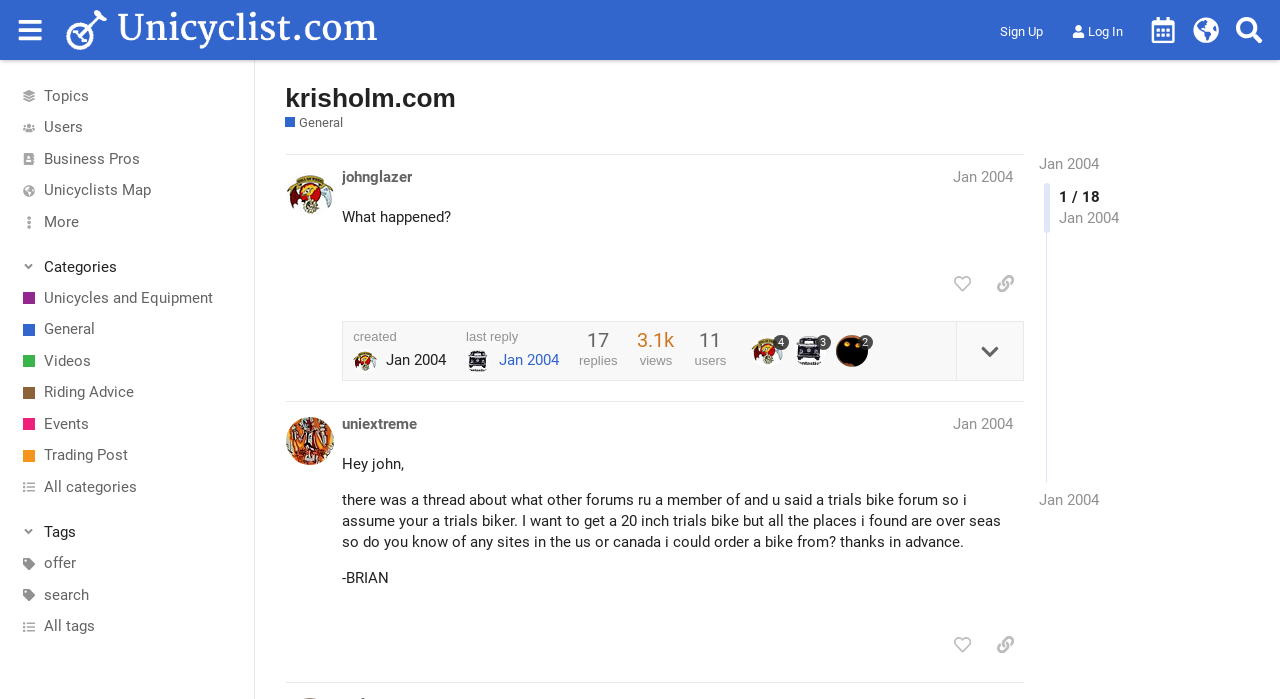Indicate the bounding box coordinates of the element that must be clicked to execute the instruction: "Read the post by 'johnglazer'". The coordinates should be given as four float numbers between 0 and 1, i.e., [left, top, right, bottom].

[0.224, 0.221, 0.8, 0.574]